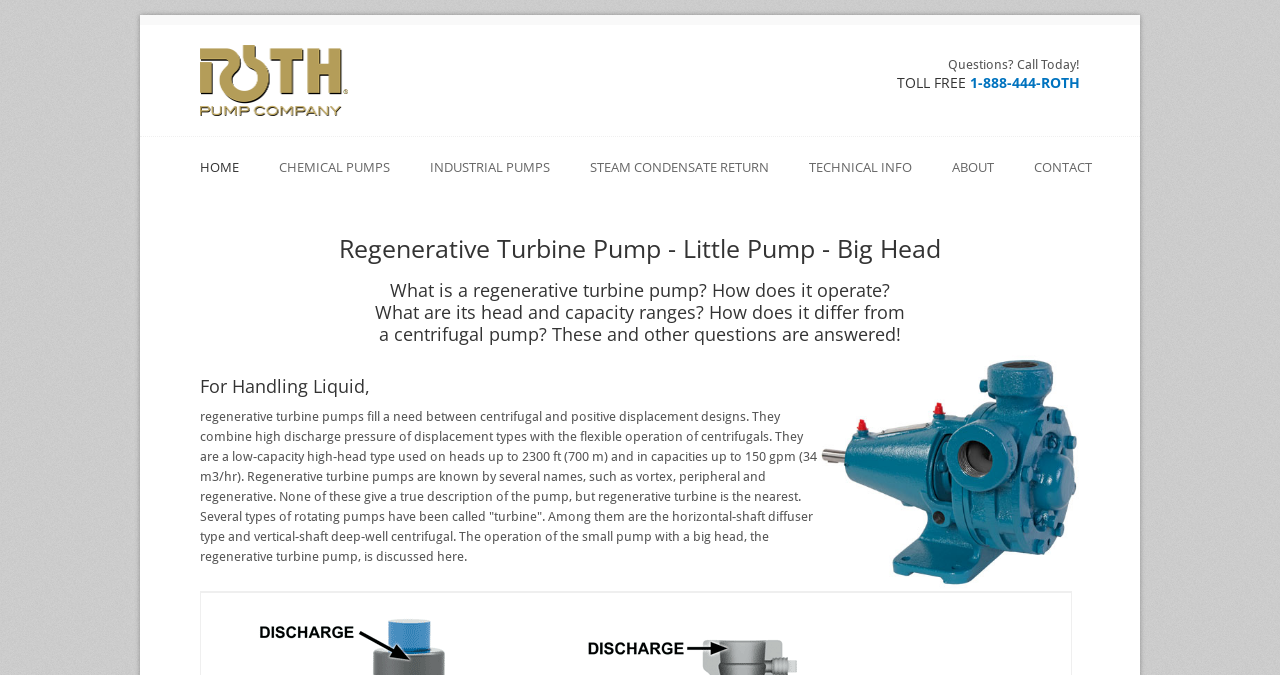Illustrate the webpage's structure and main components comprehensively.

The webpage is about regenerative turbine pumps, specifically comparing them to centrifugal pumps. At the top left corner, there is a Roth pump logo, which is a link. Next to it, there is a phone number "1-888-444-ROTH" with a "Questions? Call Today!" text above it. 

Below the logo, there is a navigation menu with links to "HOME", "CHEMICAL PUMPS", "INDUSTRIAL PUMPS", "STEAM CONDENSATE RETURN", "TECHNICAL INFO", "ABOUT", and "CONTACT". 

The main content starts with a heading "Regenerative Turbine Pump - Little Pump - Big Head" followed by a subheading that asks several questions about regenerative turbine pumps. 

Below the subheading, there is an image of a regenerative turbine pump. The text then explains what regenerative turbine pumps are, how they operate, and their head and capacity ranges. It also compares them to centrifugal pumps, highlighting their unique features and advantages.